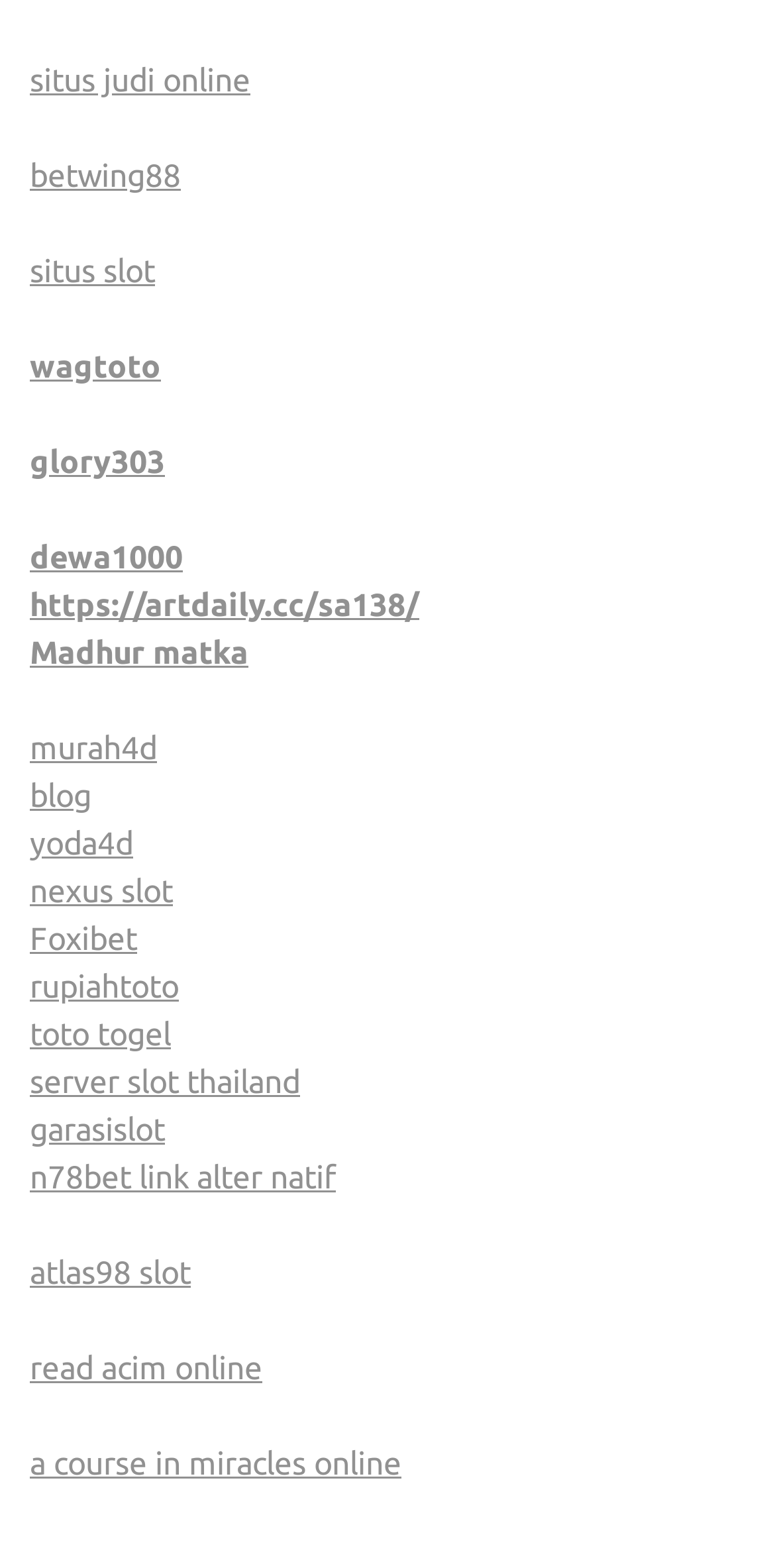Identify the bounding box coordinates of the region that should be clicked to execute the following instruction: "go to betwing88".

[0.038, 0.1, 0.233, 0.123]